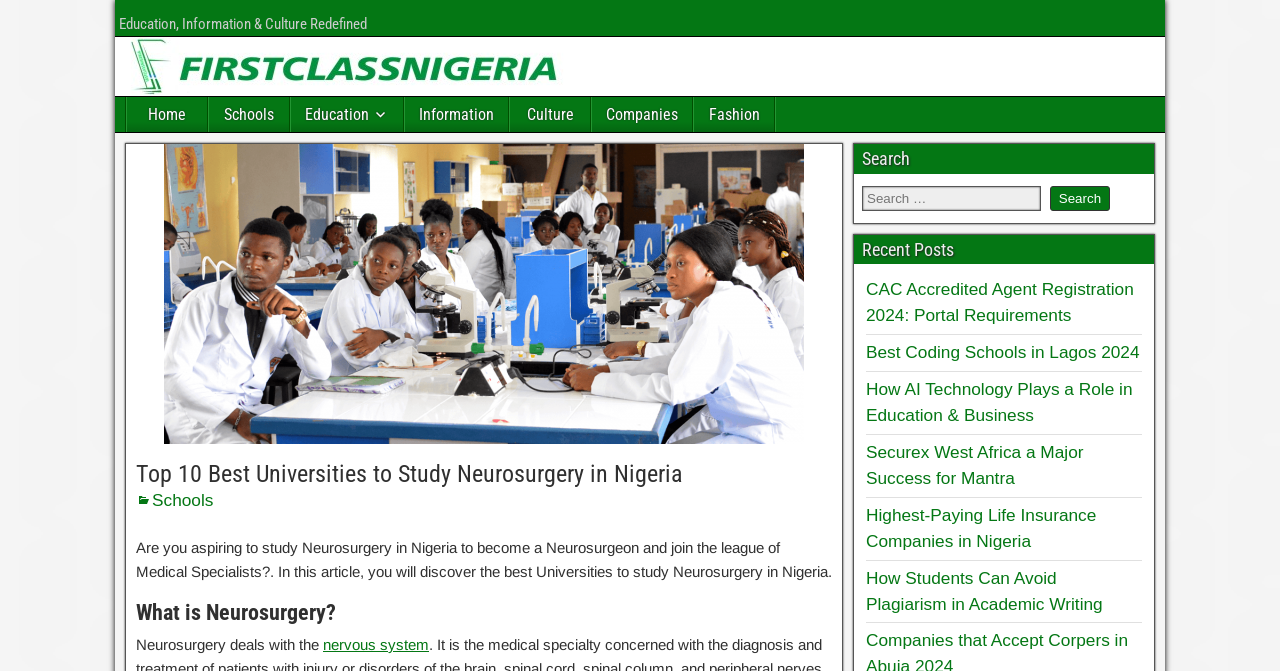What is the topic of the article?
Please provide a full and detailed response to the question.

The topic of the article can be determined by reading the heading 'Top 10 Best Universities to Study Neurosurgery in Nigeria' and the static text 'Are you aspiring to study Neurosurgery in Nigeria to become a Neurosurgeon and join the league of Medical Specialists?...' which indicates that the article is about studying Neurosurgery in Nigeria.